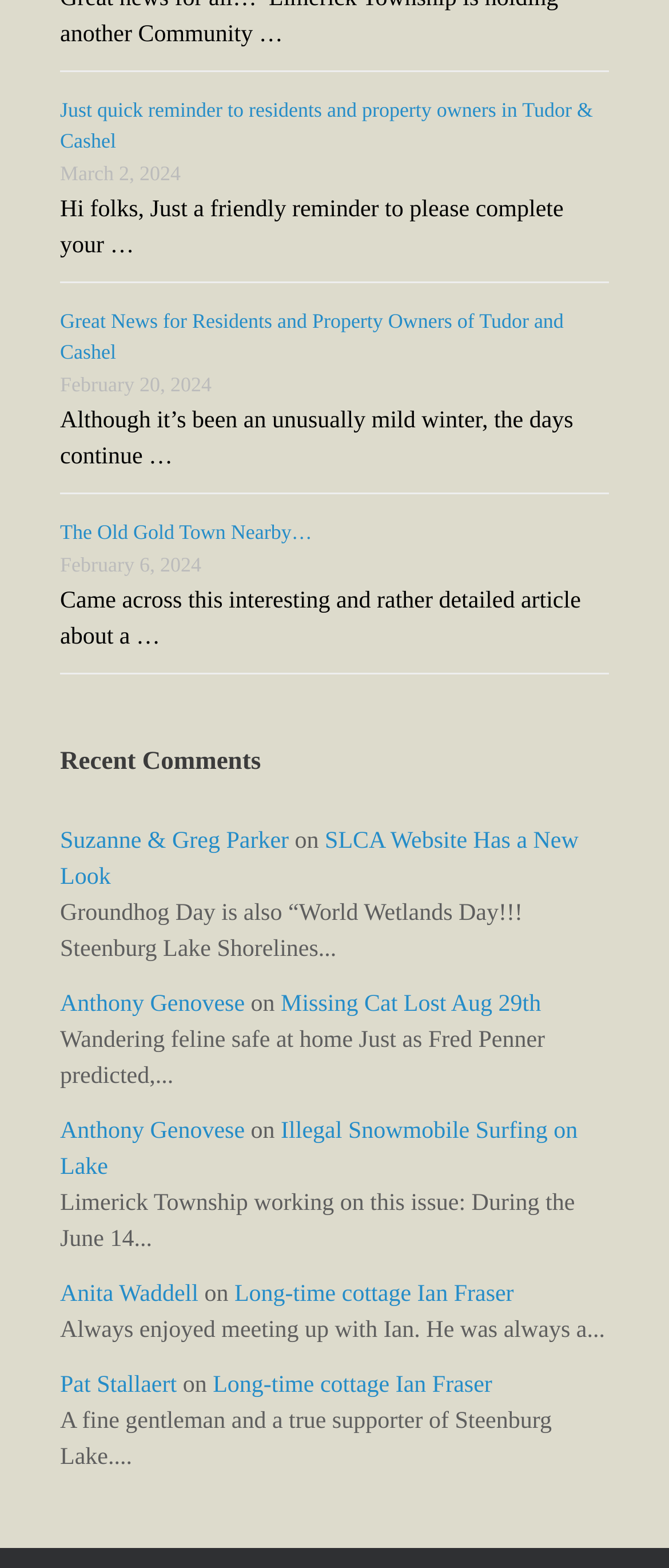Can you identify the bounding box coordinates of the clickable region needed to carry out this instruction: 'View 'Great News for Residents and Property Owners of Tudor and Cashel''? The coordinates should be four float numbers within the range of 0 to 1, stated as [left, top, right, bottom].

[0.09, 0.197, 0.843, 0.232]